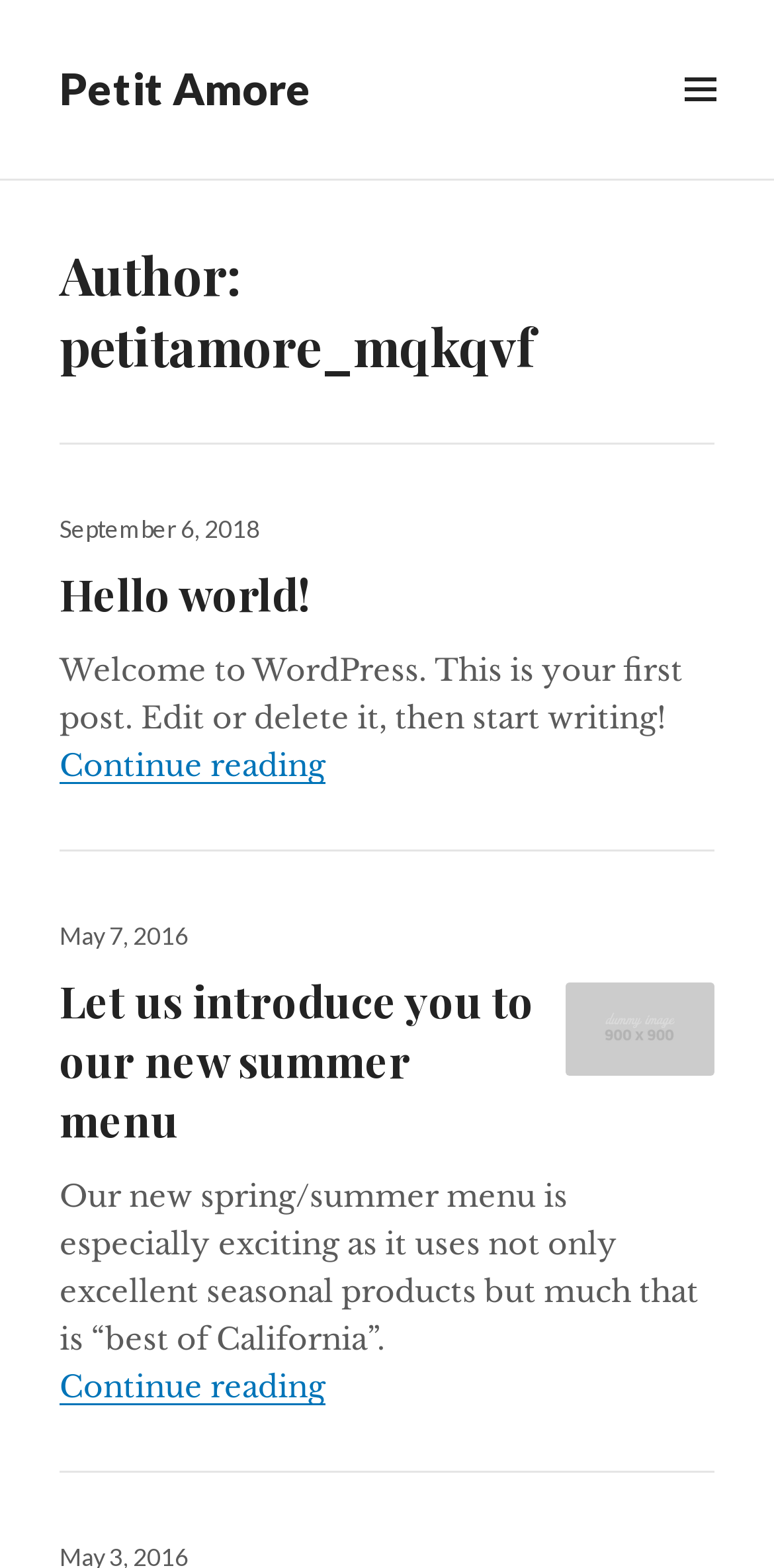Who is the author of the first post?
Using the picture, provide a one-word or short phrase answer.

petitamore_mqkqvf